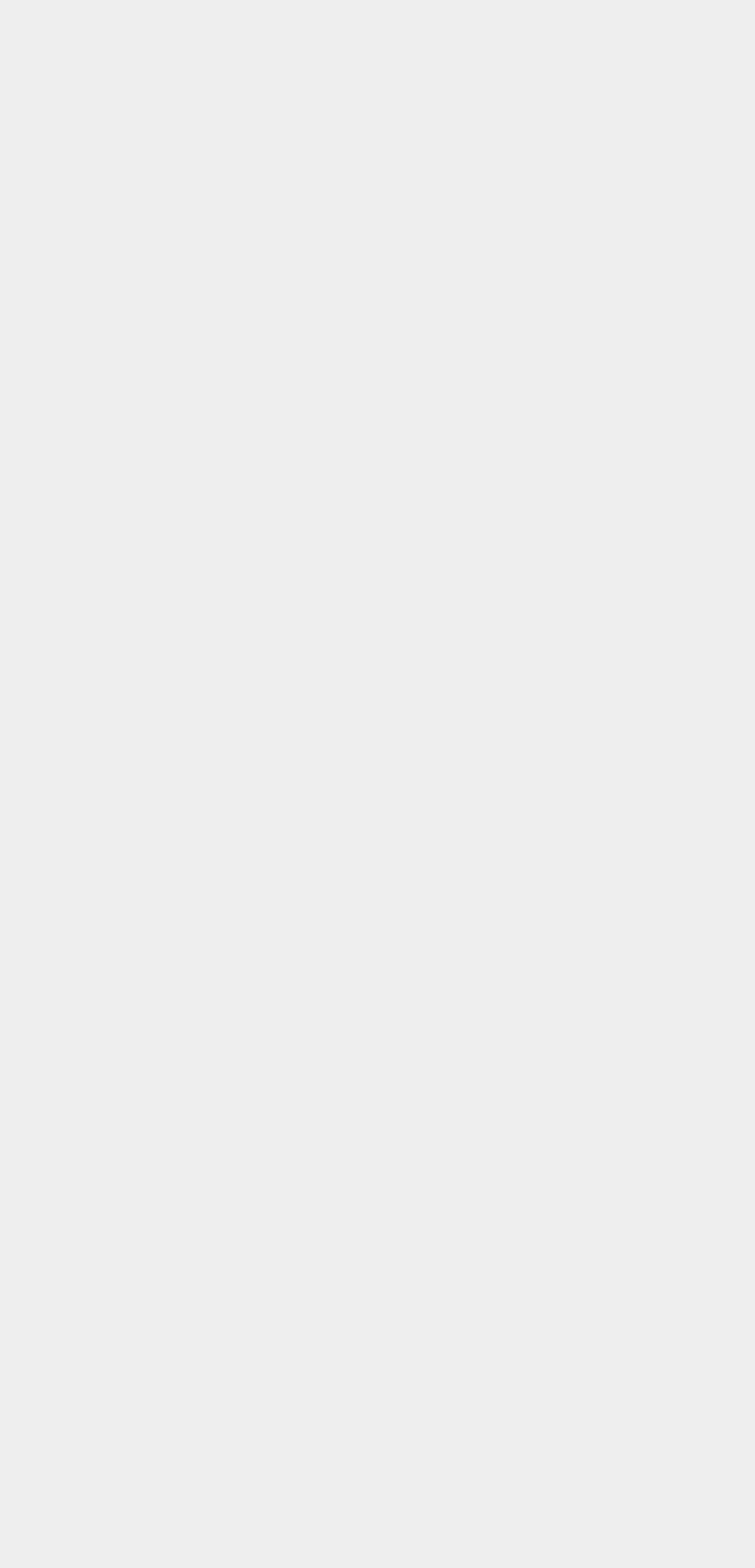Please identify the bounding box coordinates of the element's region that needs to be clicked to fulfill the following instruction: "View recent comments". The bounding box coordinates should consist of four float numbers between 0 and 1, i.e., [left, top, right, bottom].

[0.095, 0.002, 0.905, 0.039]